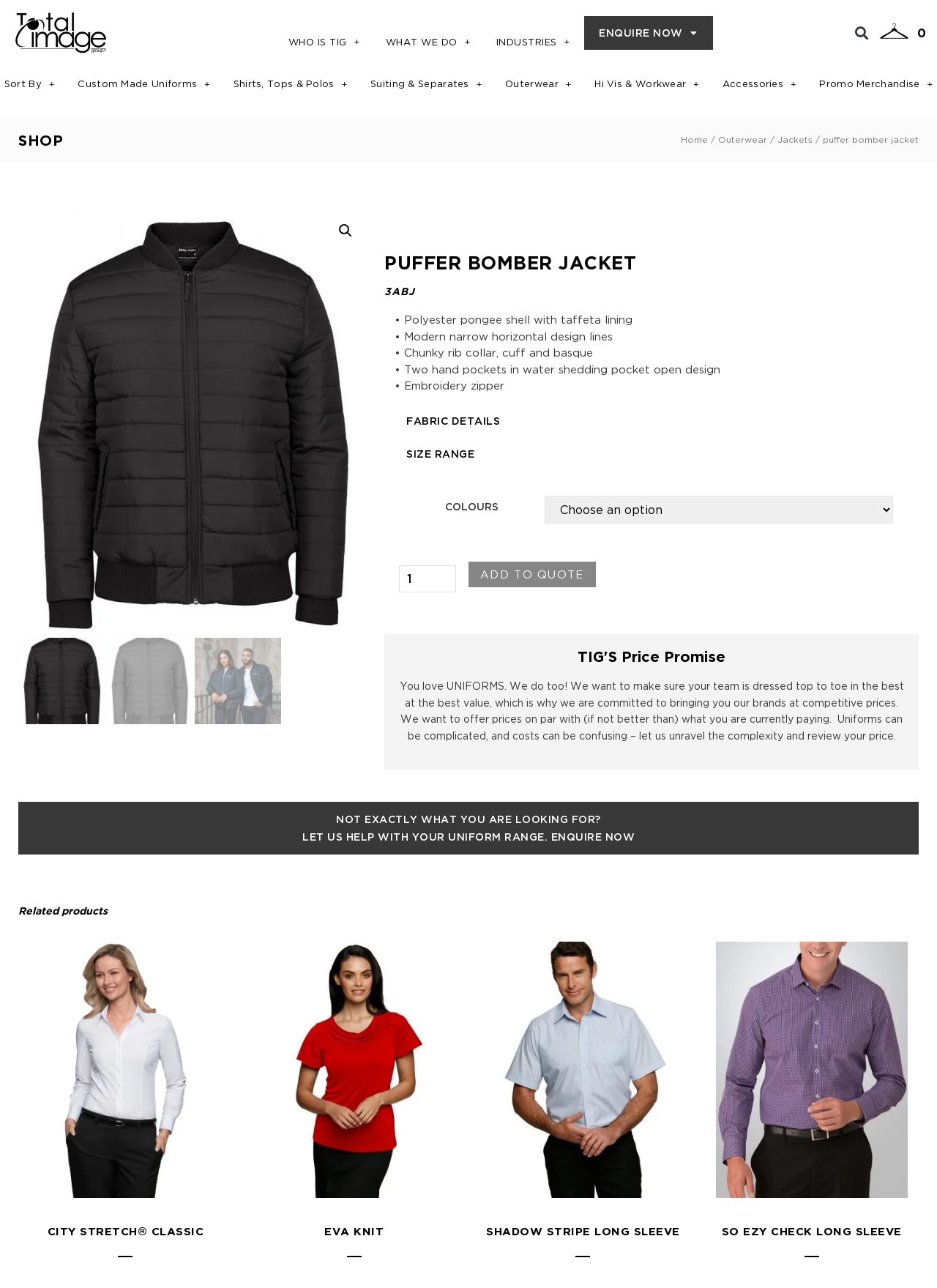Identify the primary heading of the webpage and provide its text.

PUFFER BOMBER JACKET